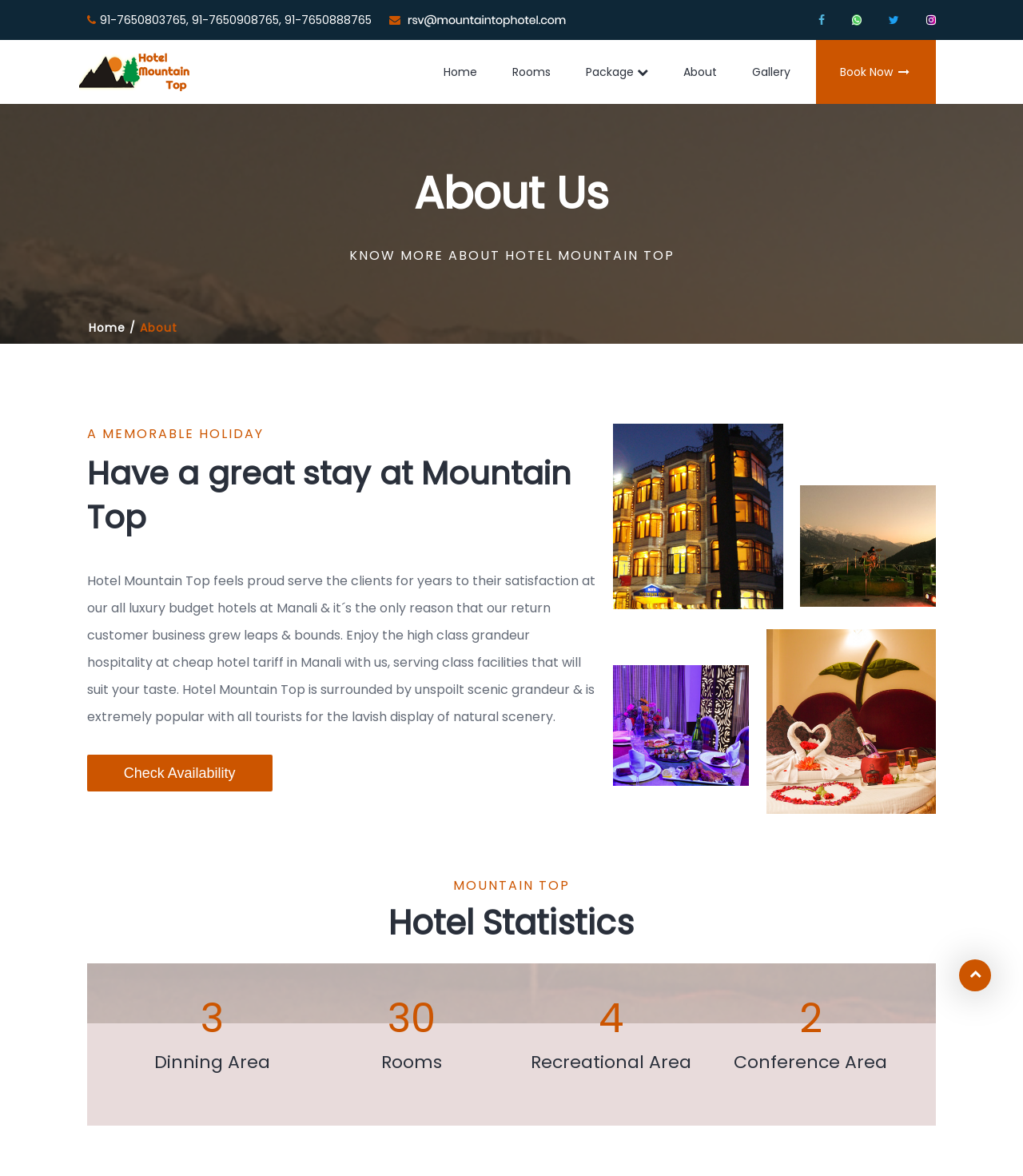Find the bounding box coordinates of the element to click in order to complete this instruction: "Check hotel availability". The bounding box coordinates must be four float numbers between 0 and 1, denoted as [left, top, right, bottom].

[0.085, 0.642, 0.266, 0.673]